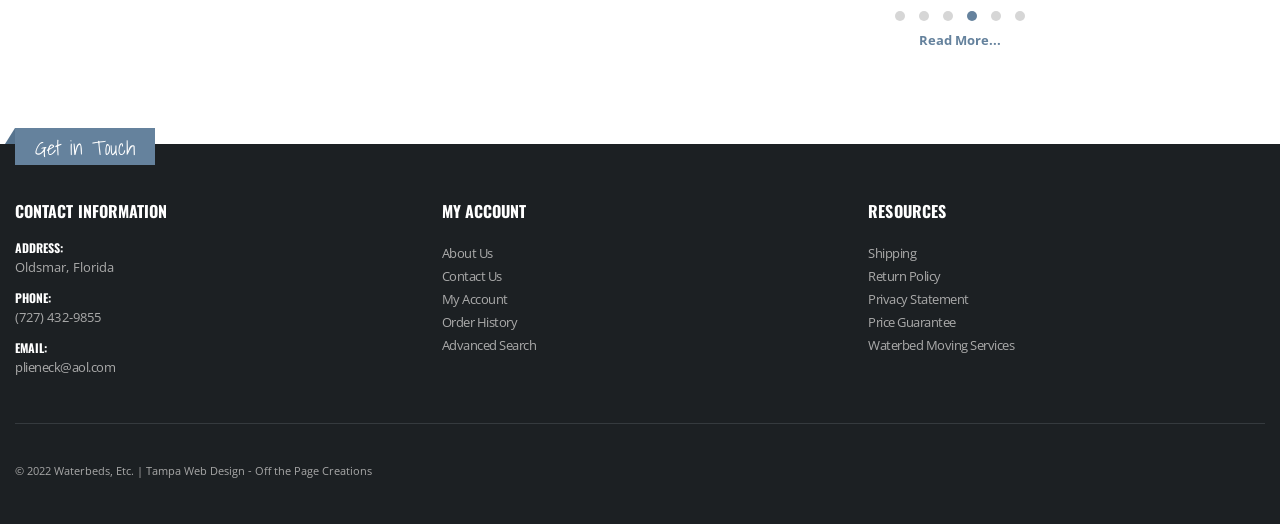What is the address of the company? Observe the screenshot and provide a one-word or short phrase answer.

Oldsmar, Florida